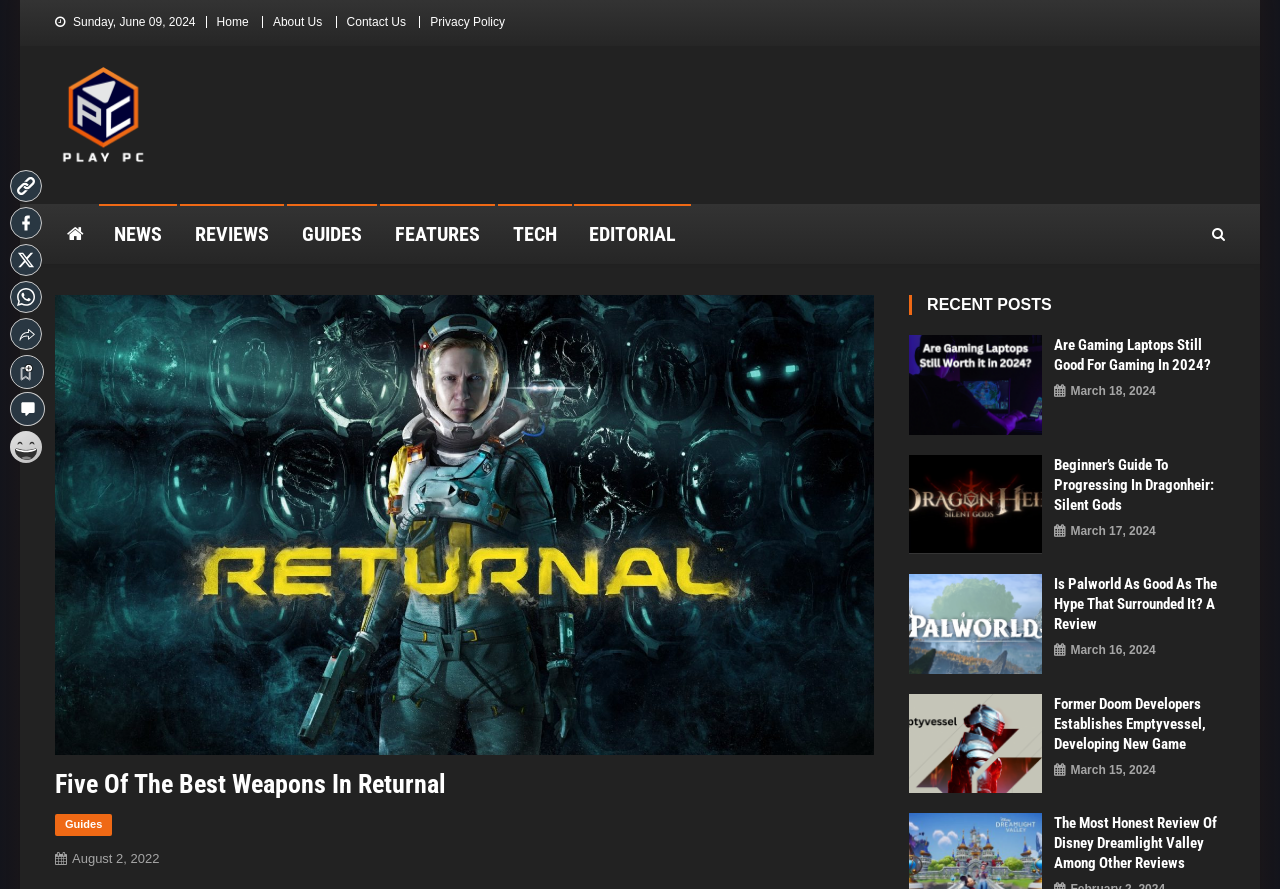Analyze the image and provide a detailed answer to the question: What is the date of the current webpage?

The date of the current webpage can be found at the top of the page, which is 'Sunday, June 09, 2024'.